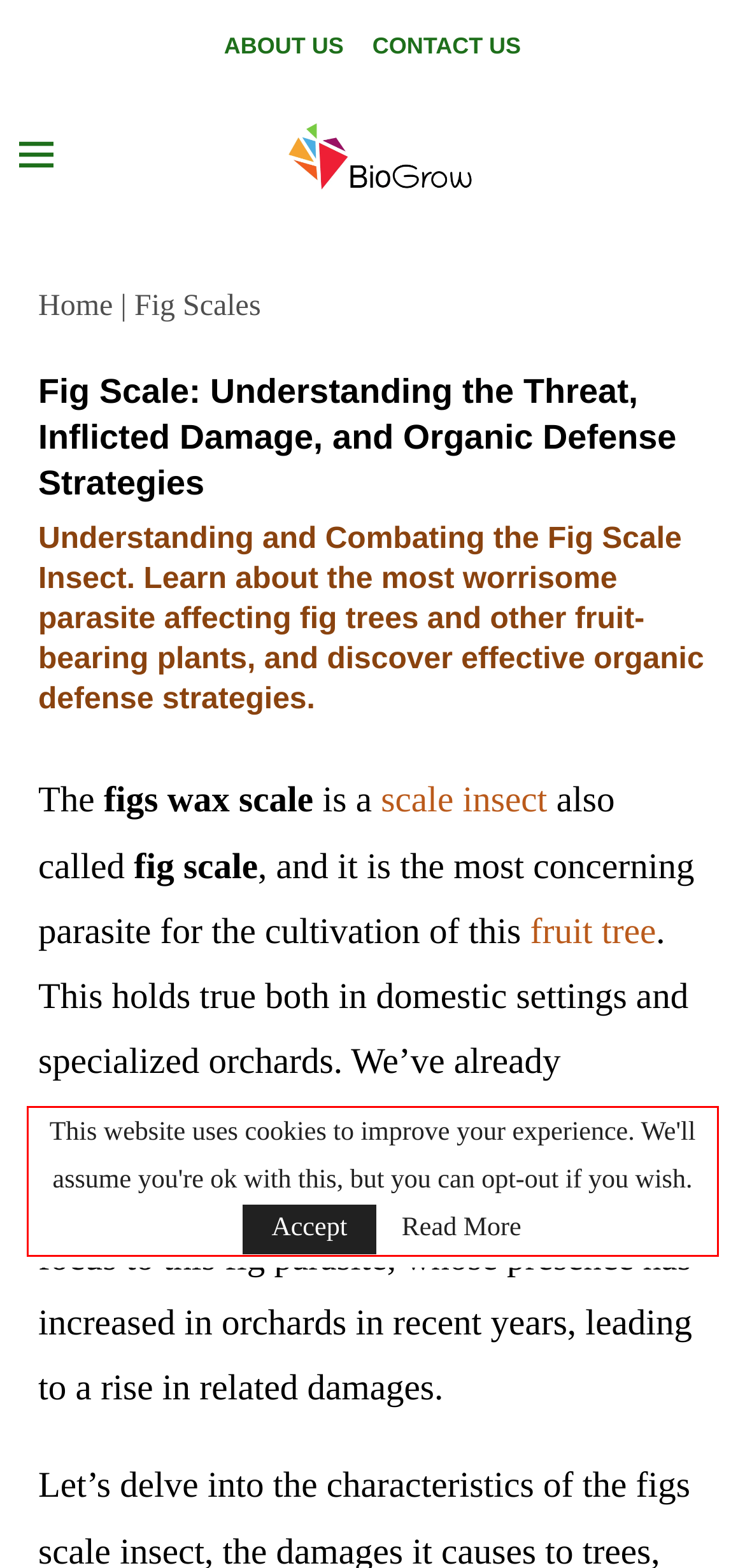Please extract the text content within the red bounding box on the webpage screenshot using OCR.

This website uses cookies to improve your experience. We'll assume you're ok with this, but you can opt-out if you wish. Accept Read More